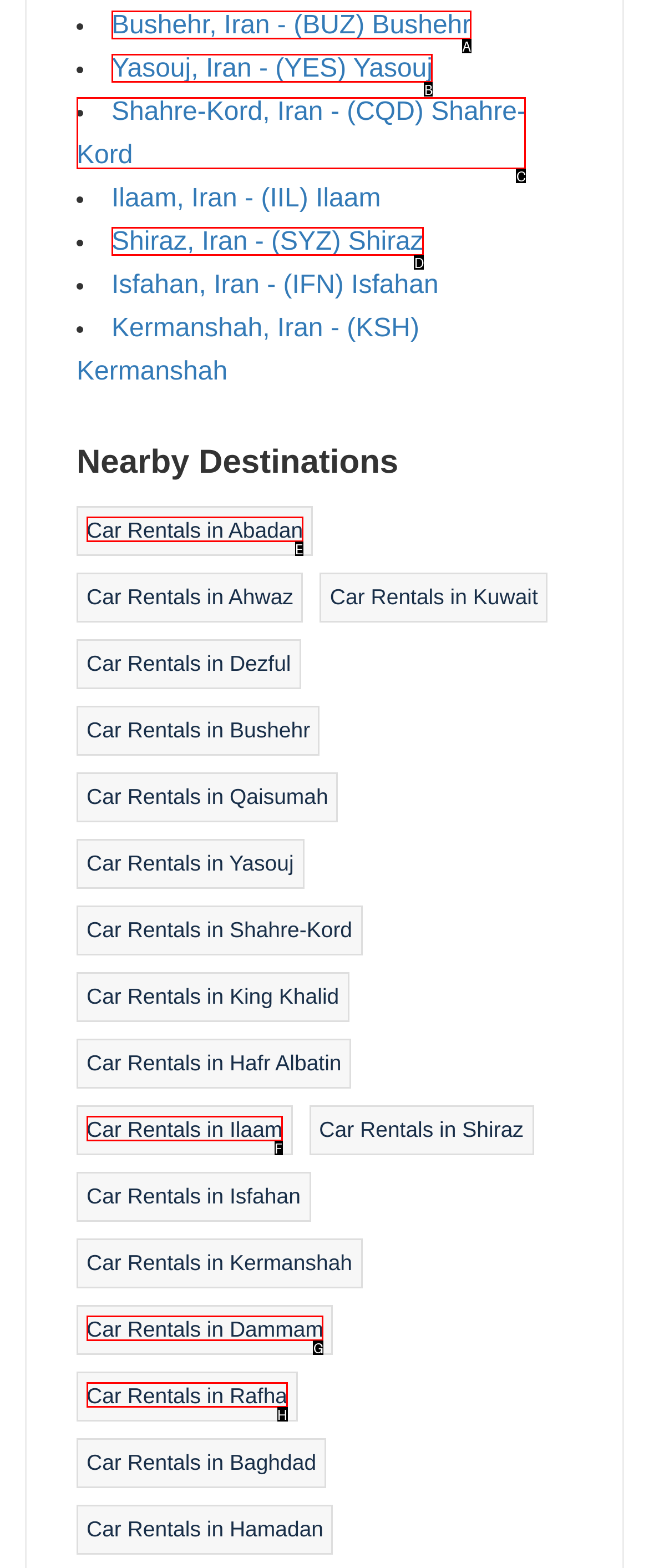Which HTML element matches the description: Yasouj, Iran - (YES) Yasouj?
Reply with the letter of the correct choice.

B